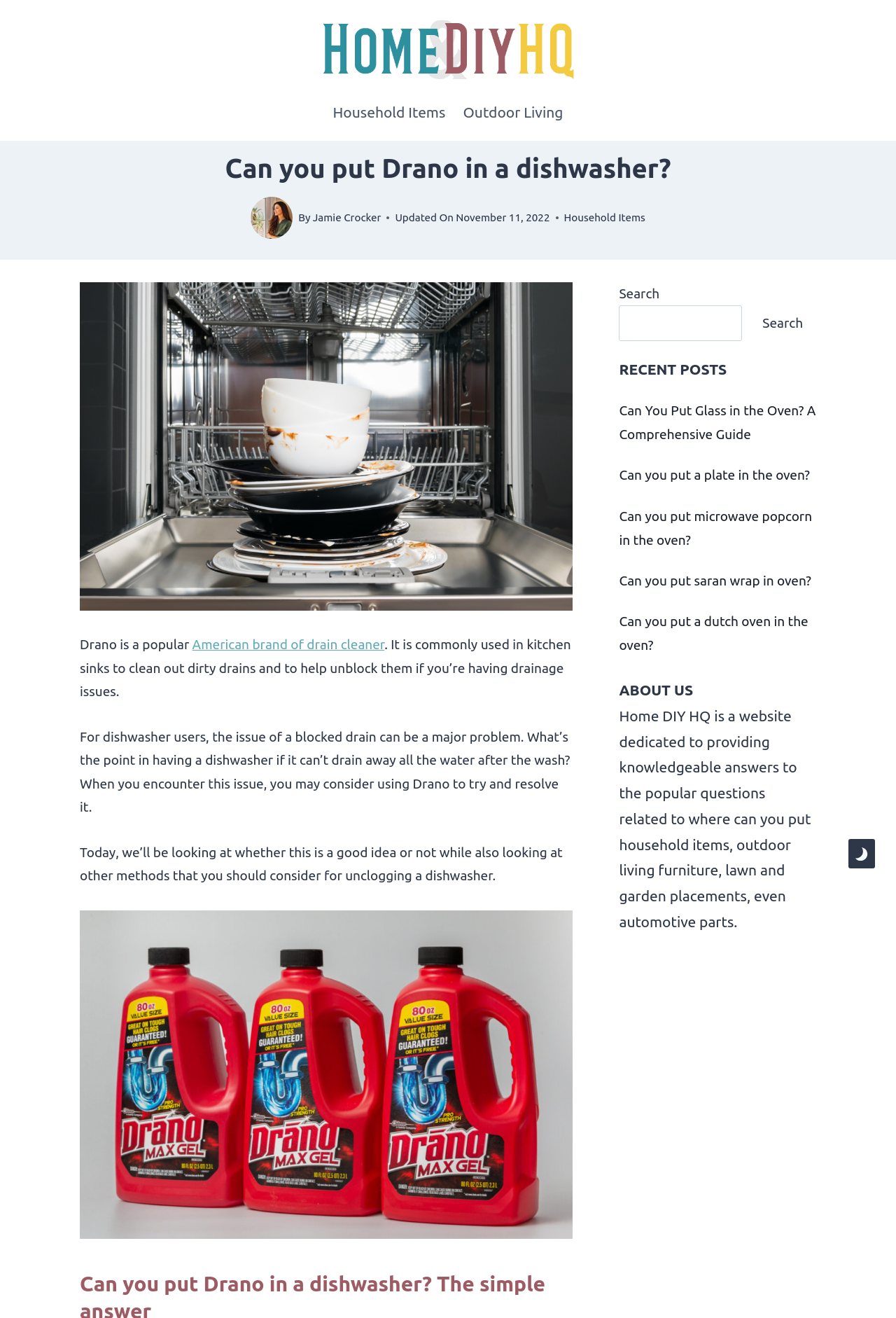Please give a one-word or short phrase response to the following question: 
What is Drano commonly used for?

cleaning dirty drains